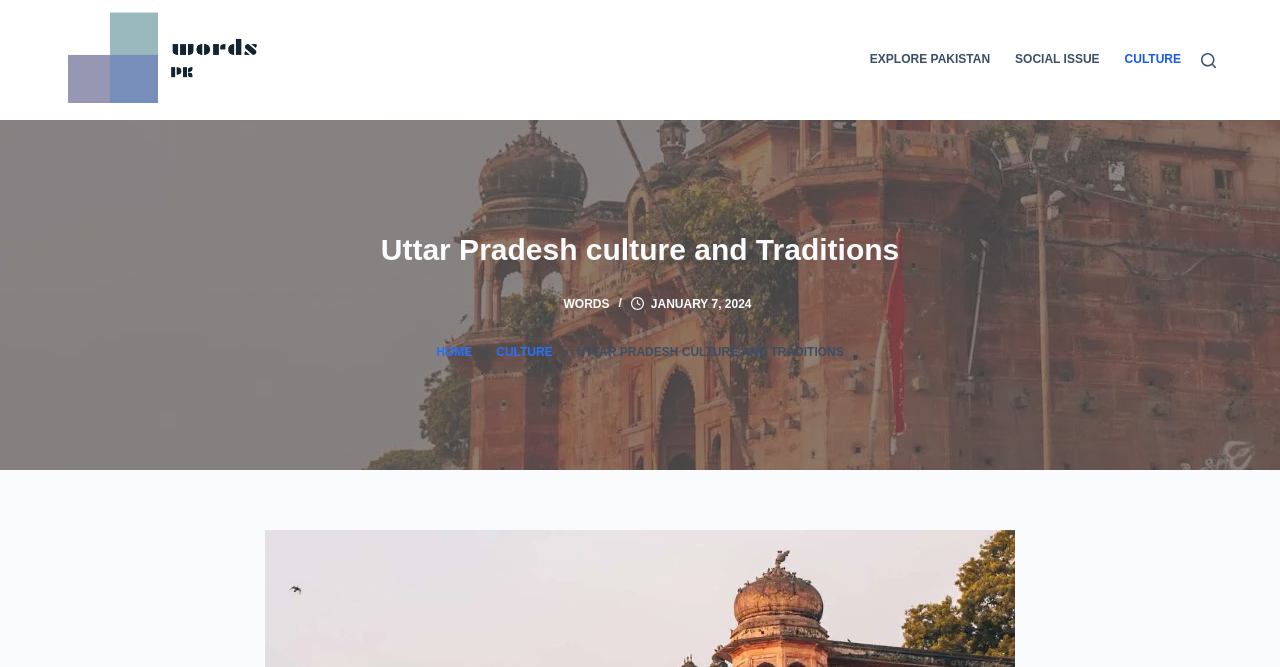Pinpoint the bounding box coordinates of the clickable element needed to complete the instruction: "visit 'HOME' page". The coordinates should be provided as four float numbers between 0 and 1: [left, top, right, bottom].

[0.341, 0.514, 0.369, 0.544]